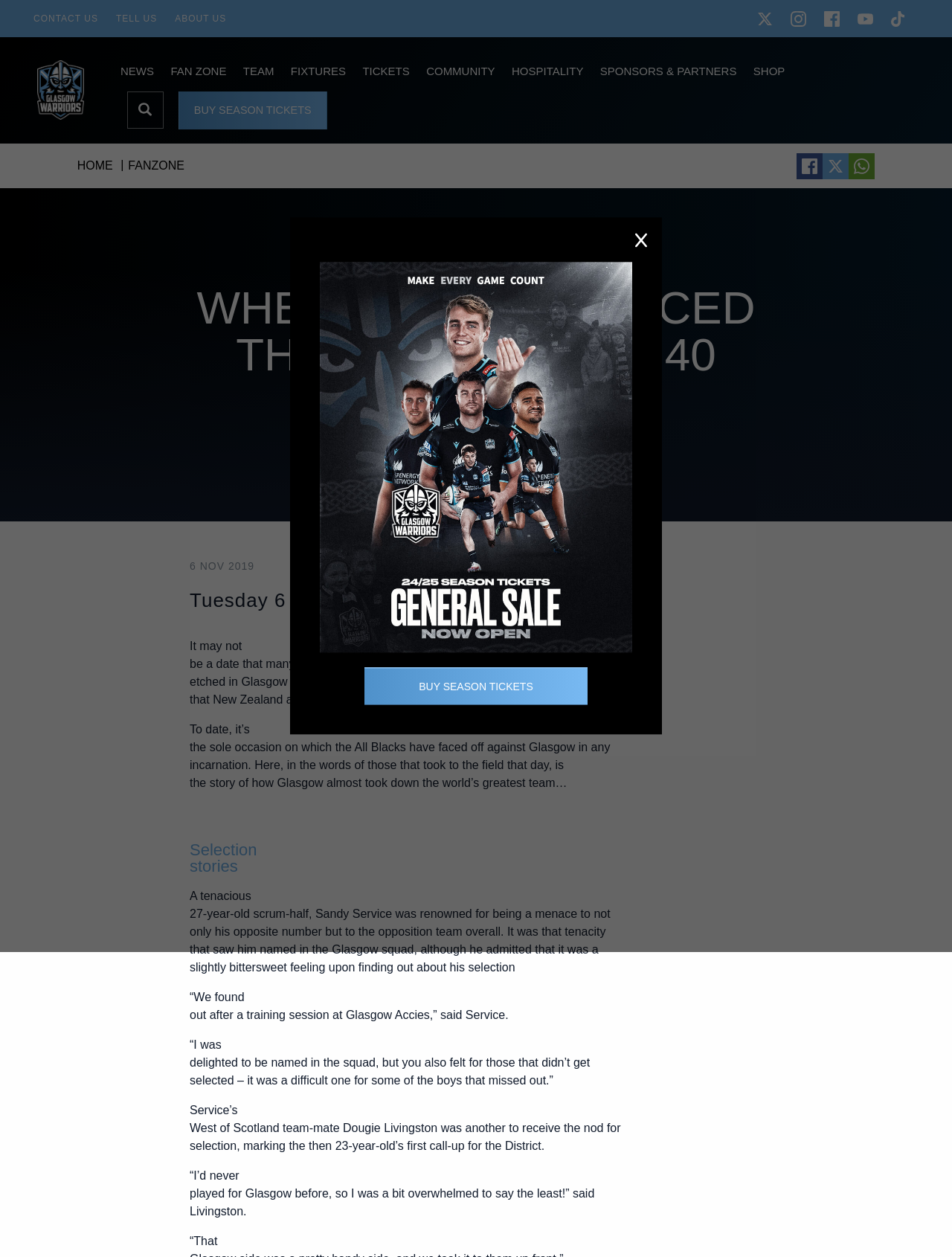Using the element description: "Contact us", determine the bounding box coordinates for the specified UI element. The coordinates should be four float numbers between 0 and 1, [left, top, right, bottom].

[0.026, 0.008, 0.112, 0.021]